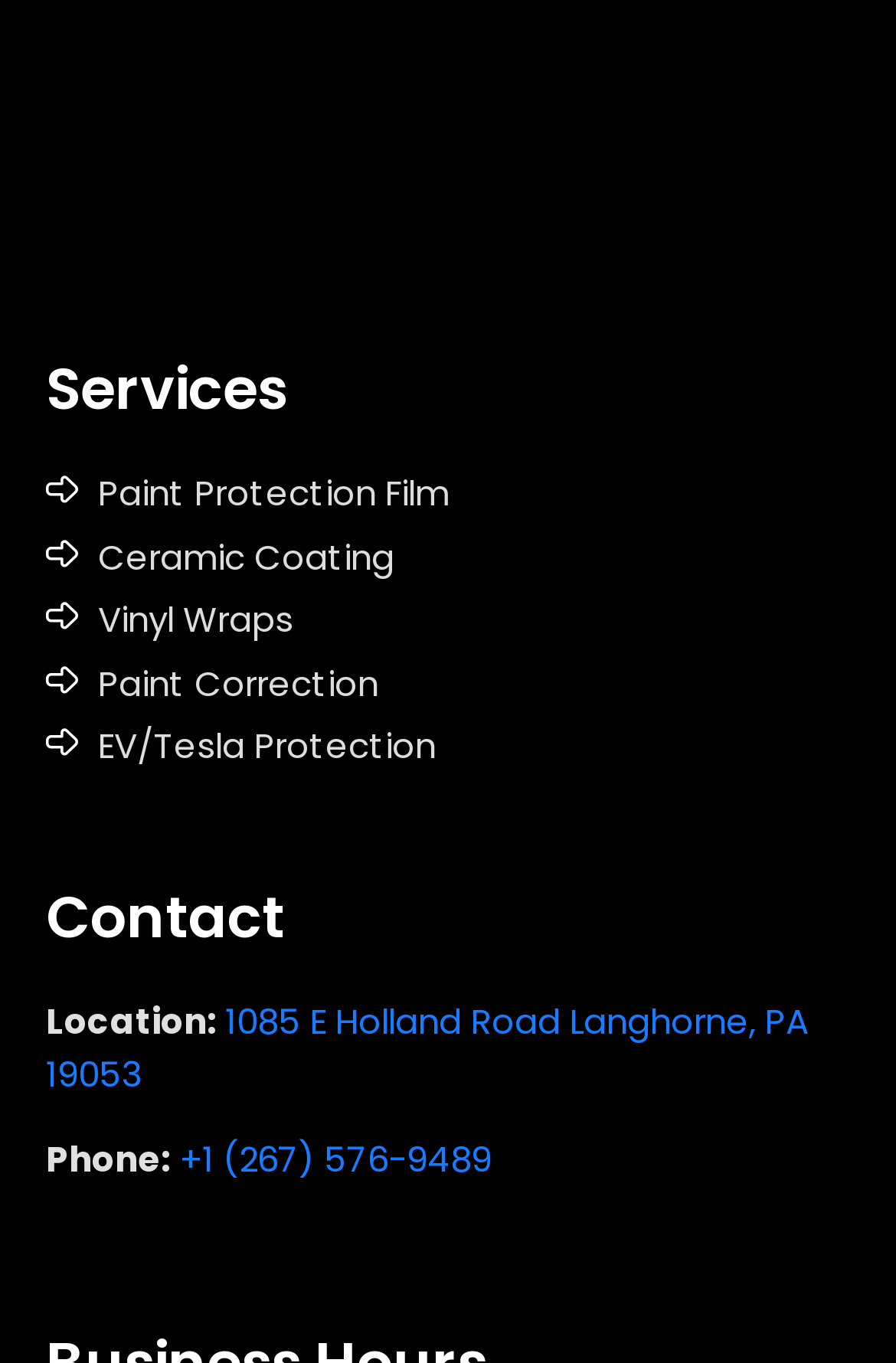Calculate the bounding box coordinates for the UI element based on the following description: "Ceramic Coating". Ensure the coordinates are four float numbers between 0 and 1, i.e., [left, top, right, bottom].

[0.051, 0.391, 0.949, 0.429]